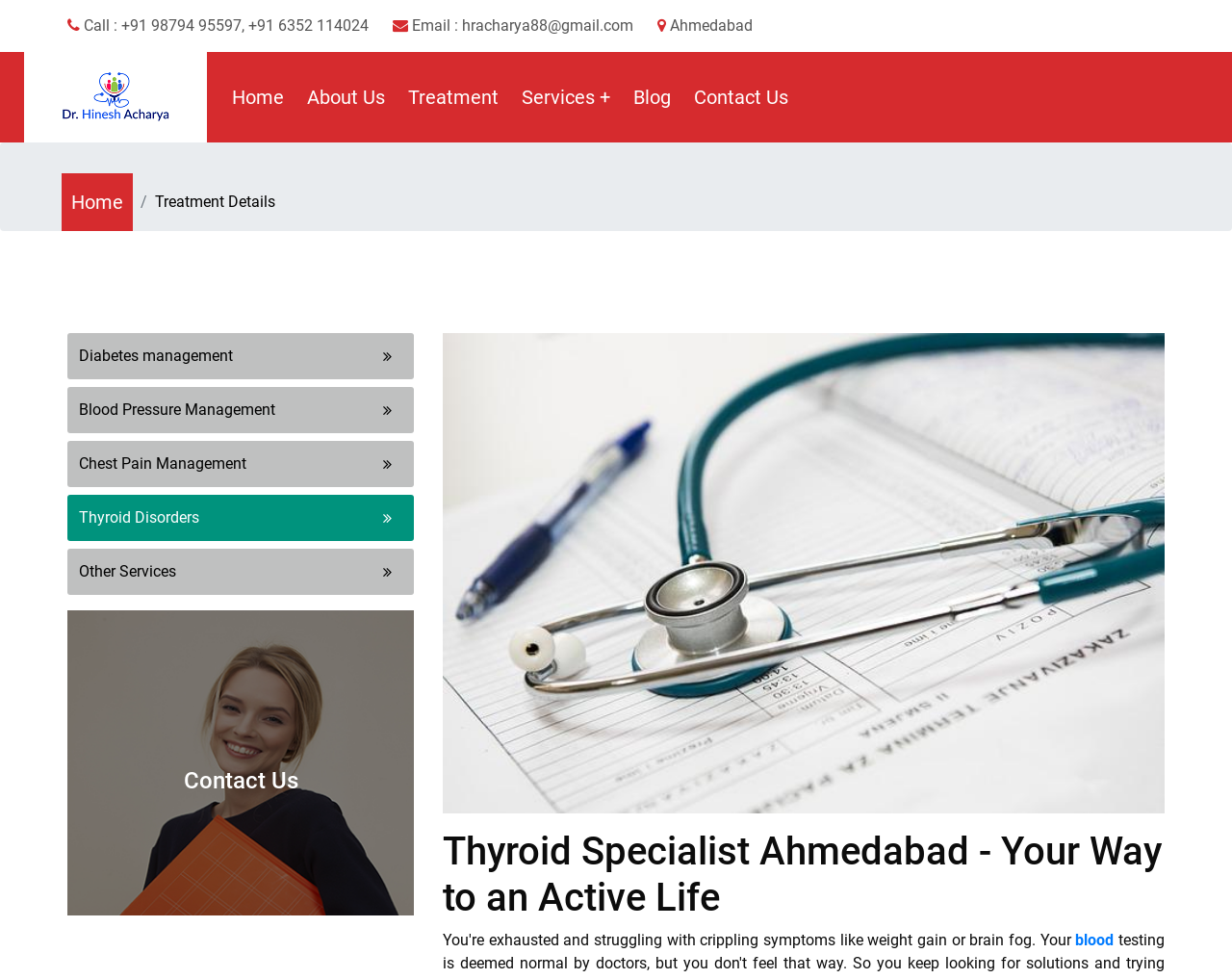What is the phone number to call Dr. Hinesh Acharya?
Look at the image and respond to the question as thoroughly as possible.

I found the phone number by looking at the links at the top of the webpage, where it says 'Call : +91 98794 95597, +91 6352 114024'.